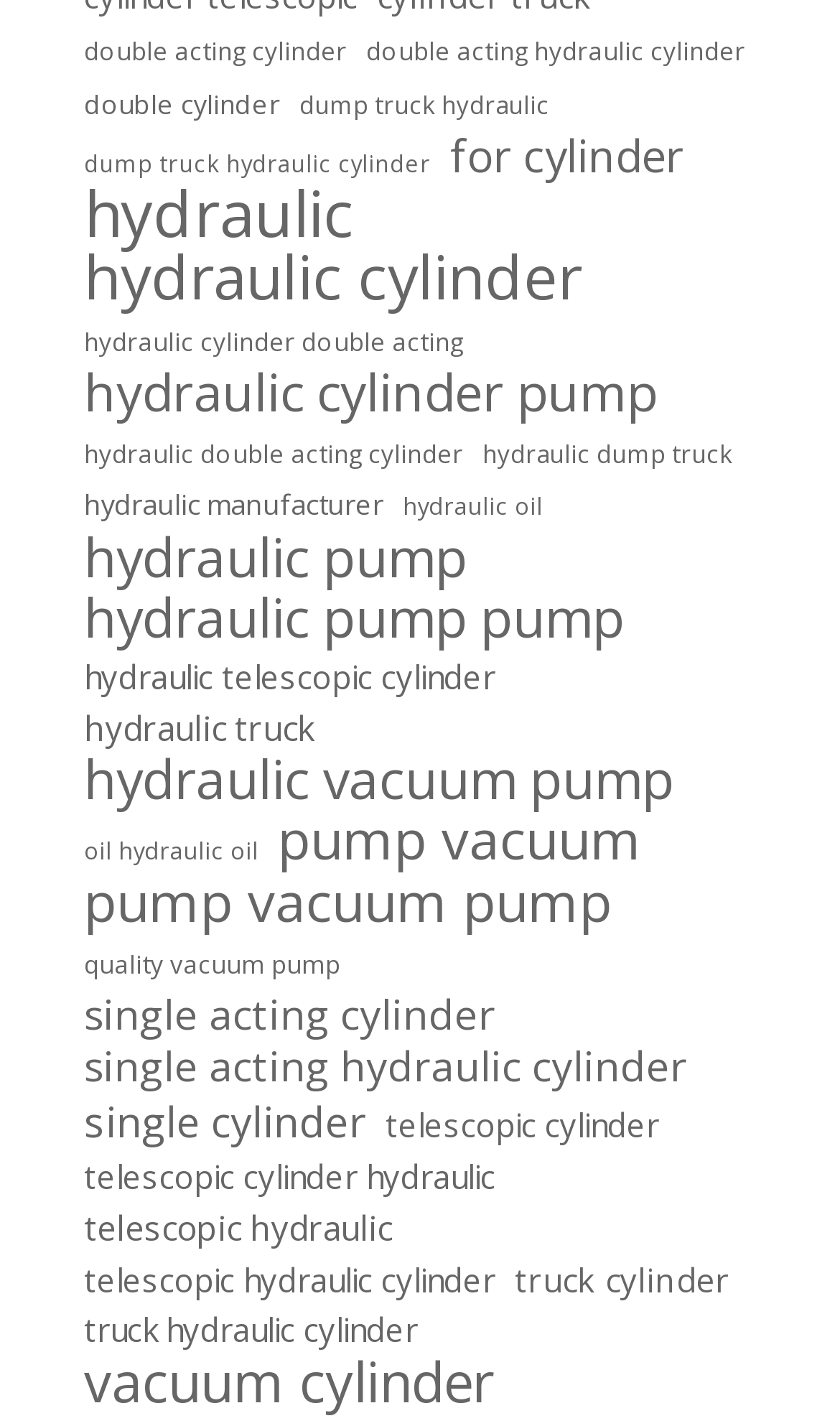What type of products are listed on this webpage?
Please ensure your answer to the question is detailed and covers all necessary aspects.

Based on the links provided on the webpage, it appears that the webpage is listing various types of hydraulic cylinders, including double acting cylinders, single acting cylinders, telescopic cylinders, and more.